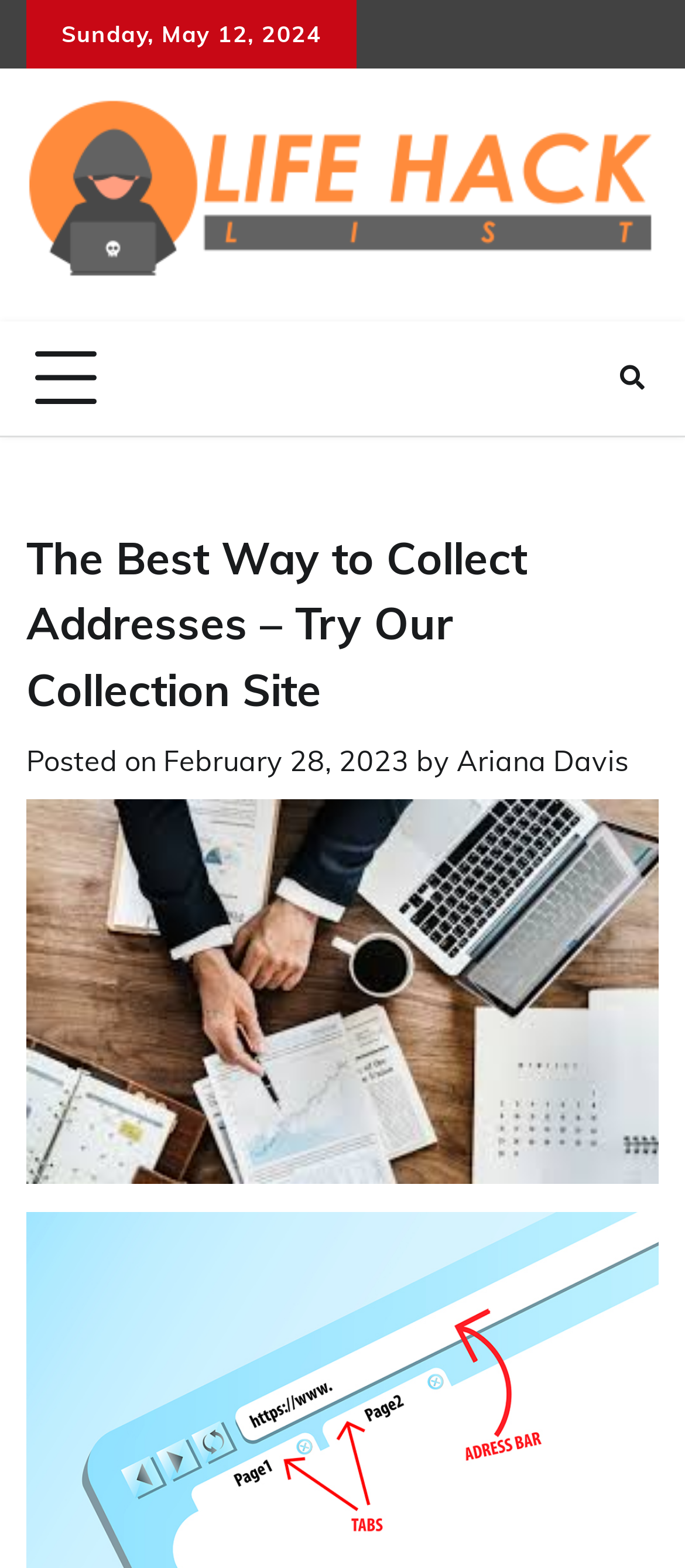Generate a comprehensive description of the webpage.

The webpage appears to be a blog post or article page. At the top, there is a date "Sunday, May 12, 2024" displayed prominently. Next to it, there is a link to "Life Hacks List" which is accompanied by an image with the same name. 

Below these elements, there is a button with no text, which seems to control a primary menu. To the right of the button, there is a link with a font awesome icon. 

The main content of the page is headed by a title "The Best Way to Collect Addresses – Try Our Collection Site" which is a level heading. This title is positioned near the top of the page, and below it, there is a section with the text "Posted on" followed by a link to a date "February 28, 2023". This date is also marked as a time element. Next to the date, there is a text "by" followed by a link to the author's name "Ariana Davis".